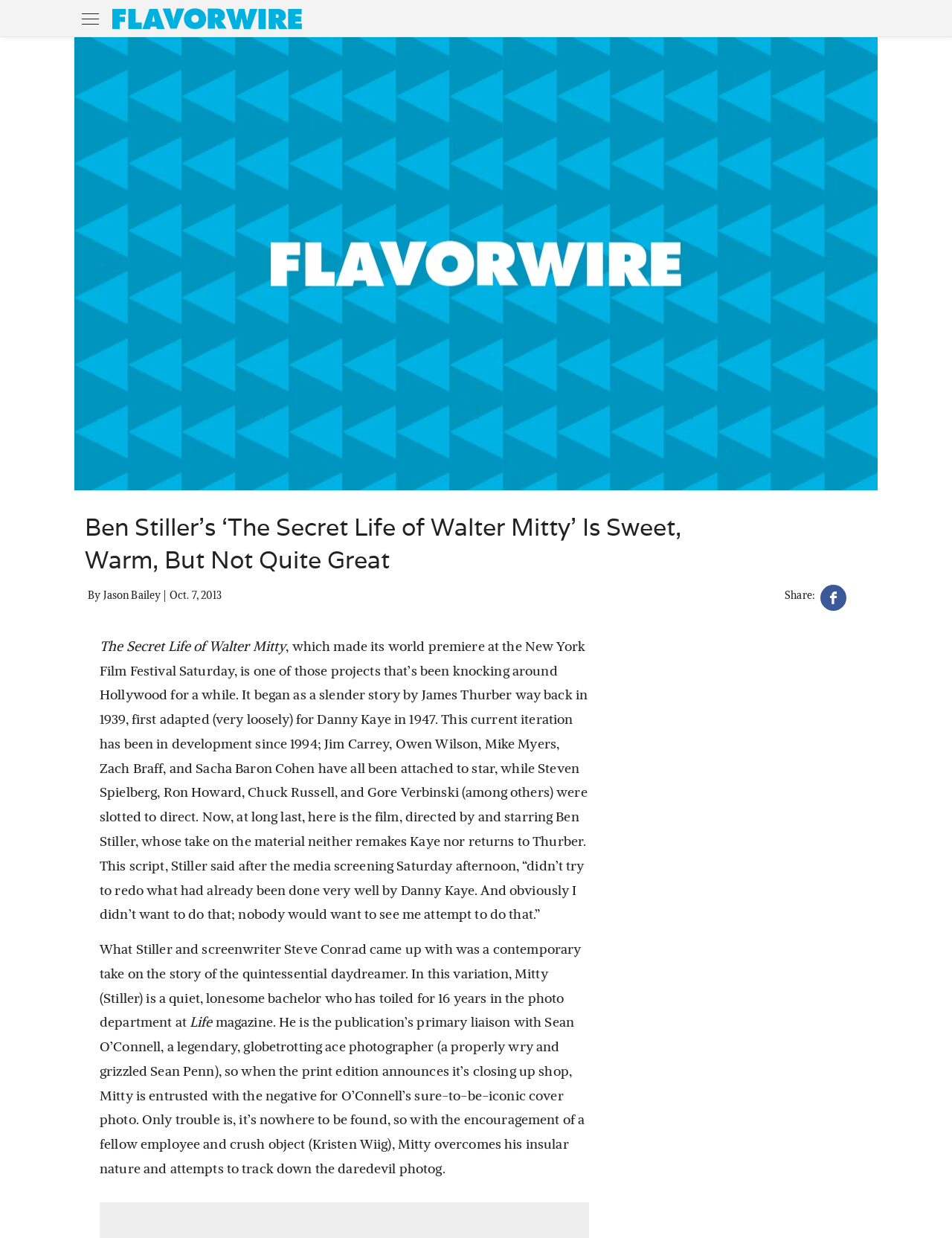Provide a single word or phrase answer to the question: 
What is the name of the actress who plays Mitty's crush object?

Kristen Wiig